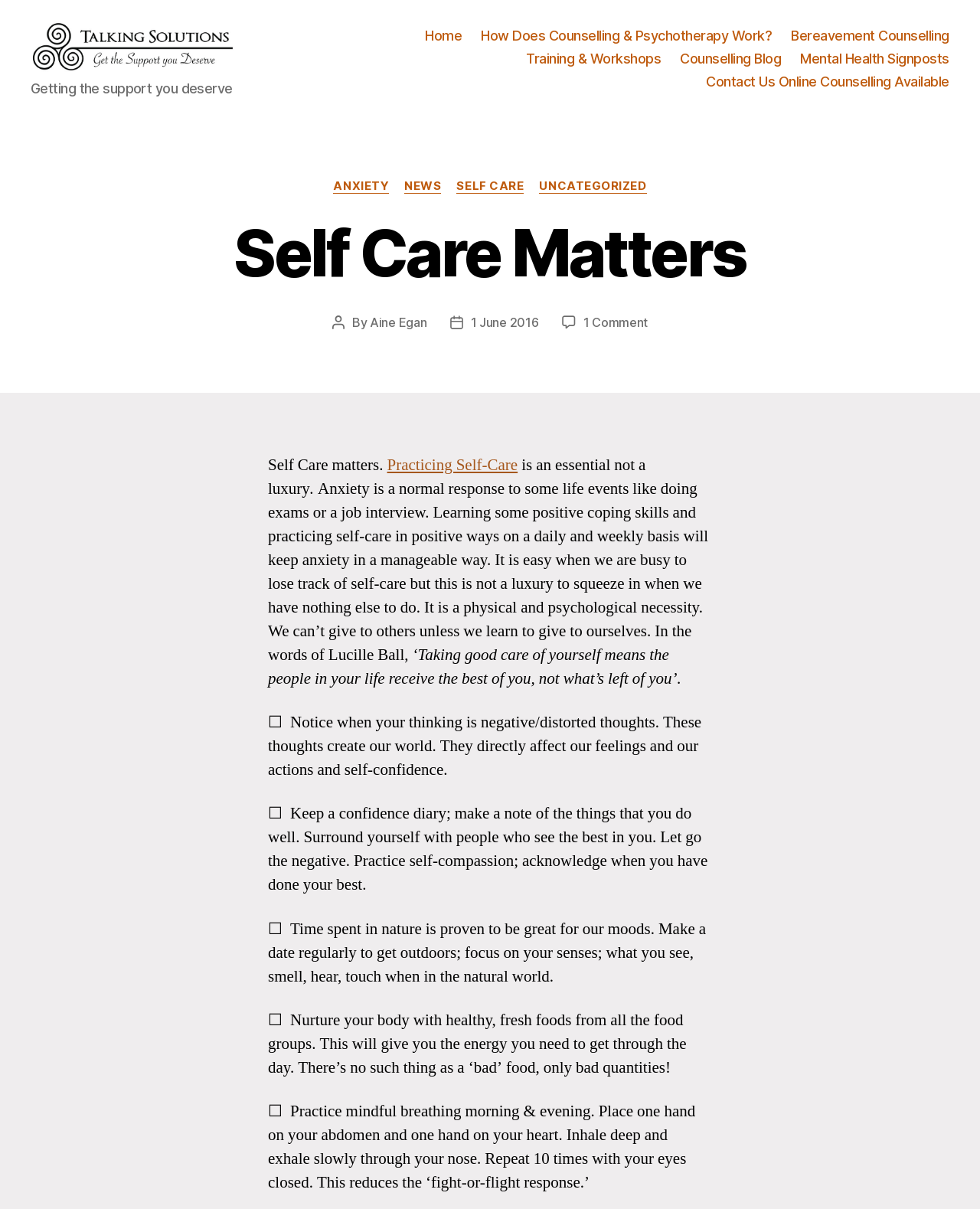What is the purpose of practicing self-care?
Using the information from the image, give a concise answer in one word or a short phrase.

to keep anxiety manageable